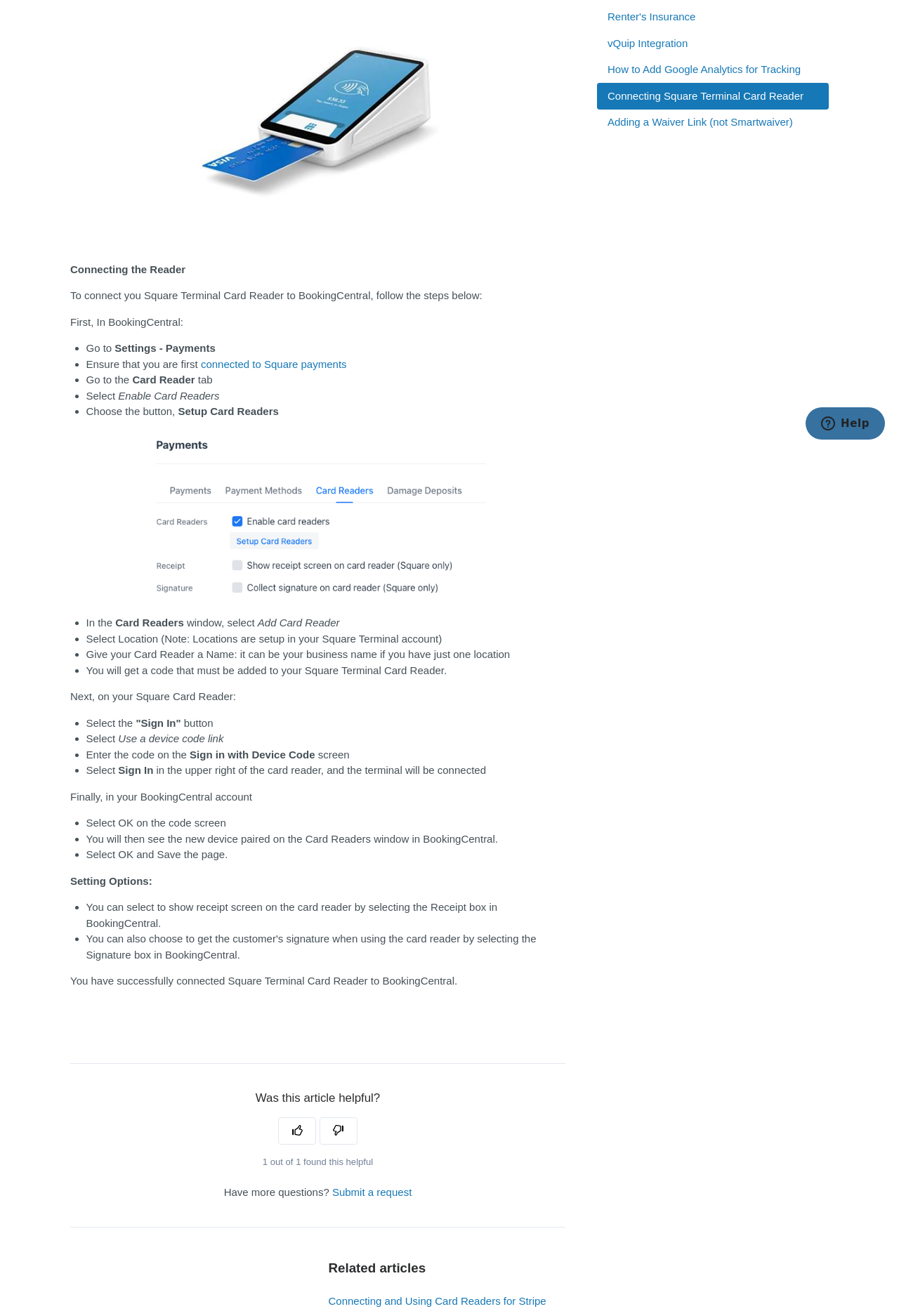Identify the bounding box of the UI element described as follows: "MysticsEnt". Provide the coordinates as four float numbers in the range of 0 to 1 [left, top, right, bottom].

None